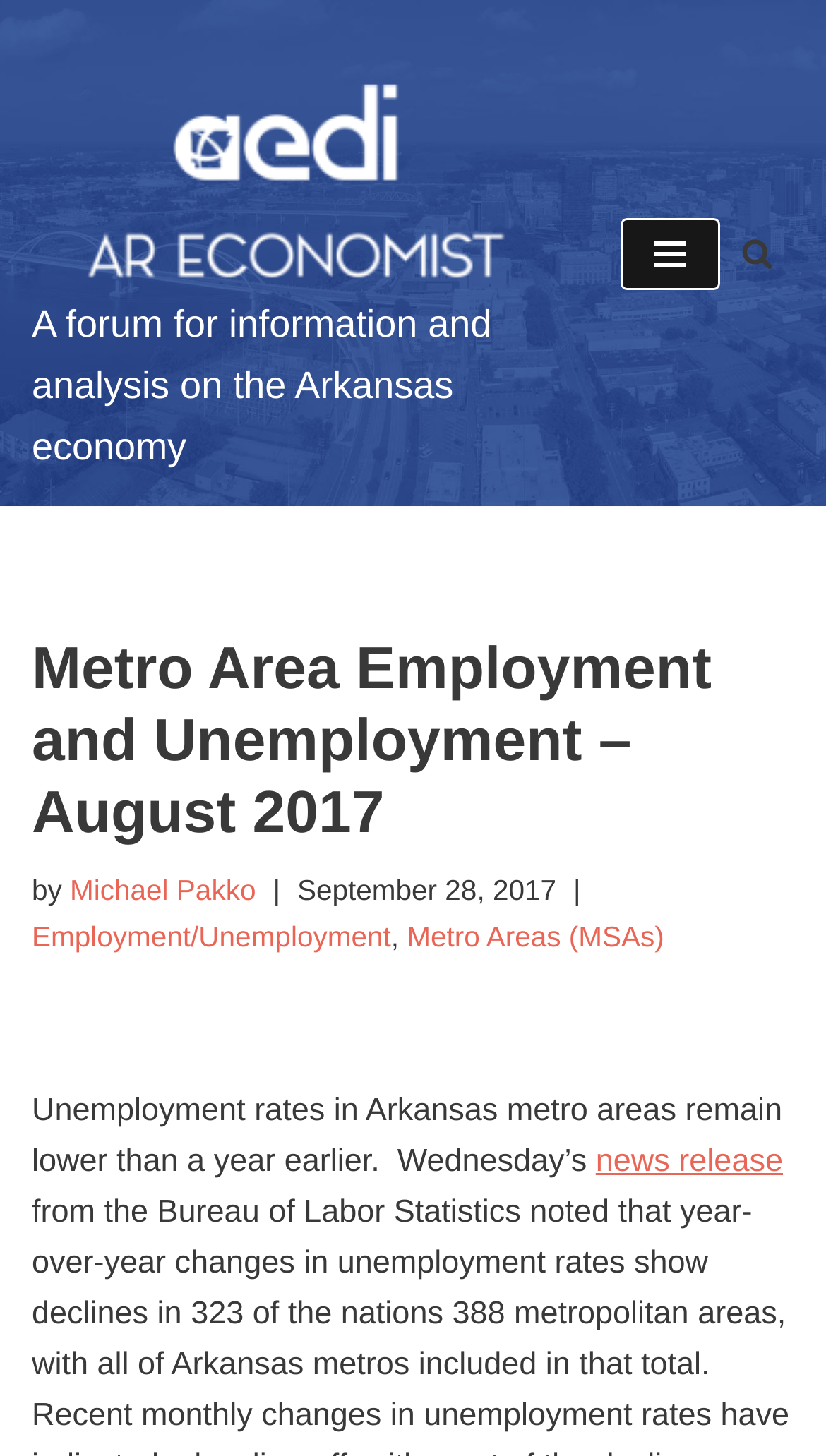What is the main heading of this webpage? Please extract and provide it.

Metro Area Employment and Unemployment – August 2017